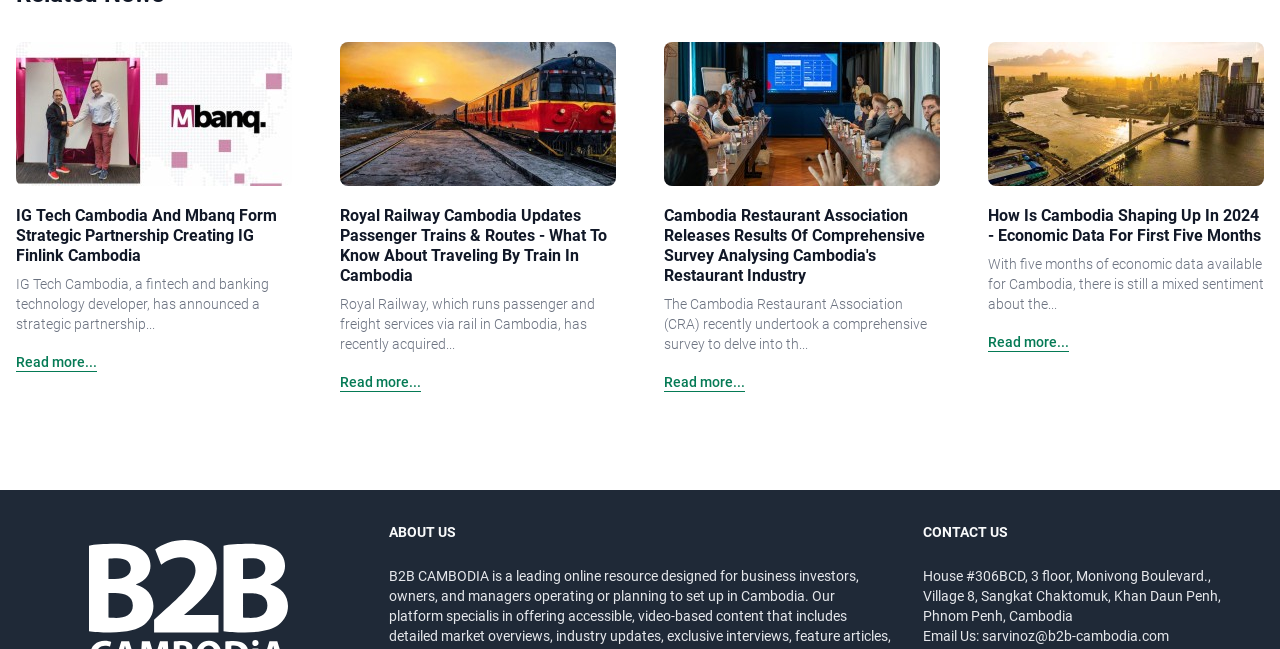Ascertain the bounding box coordinates for the UI element detailed here: "sarvinoz@b2b-cambodia.com". The coordinates should be provided as [left, top, right, bottom] with each value being a float between 0 and 1.

[0.768, 0.968, 0.914, 0.993]